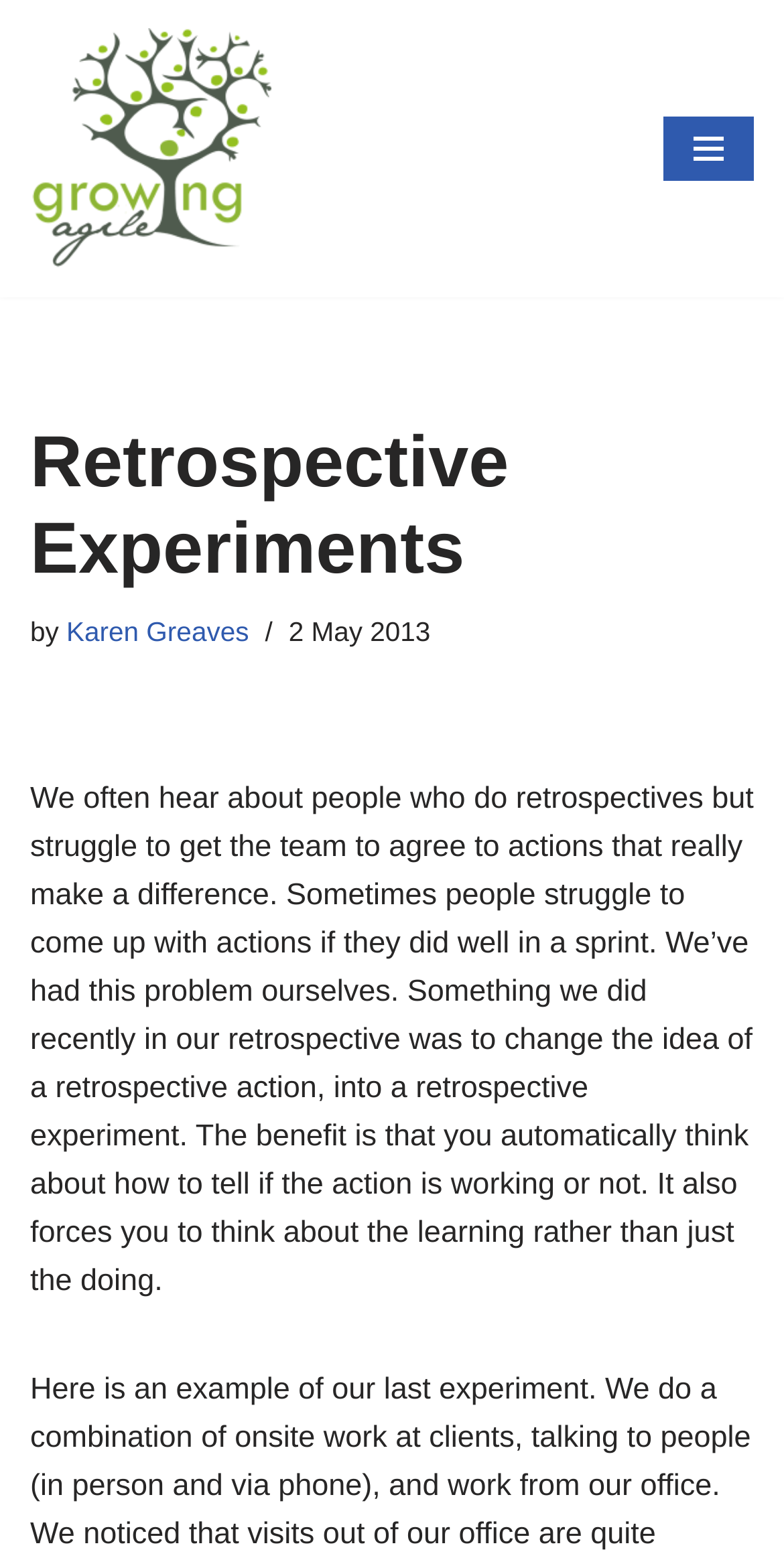Identify the bounding box for the UI element described as: "Skip to content". Ensure the coordinates are four float numbers between 0 and 1, formatted as [left, top, right, bottom].

[0.0, 0.041, 0.077, 0.067]